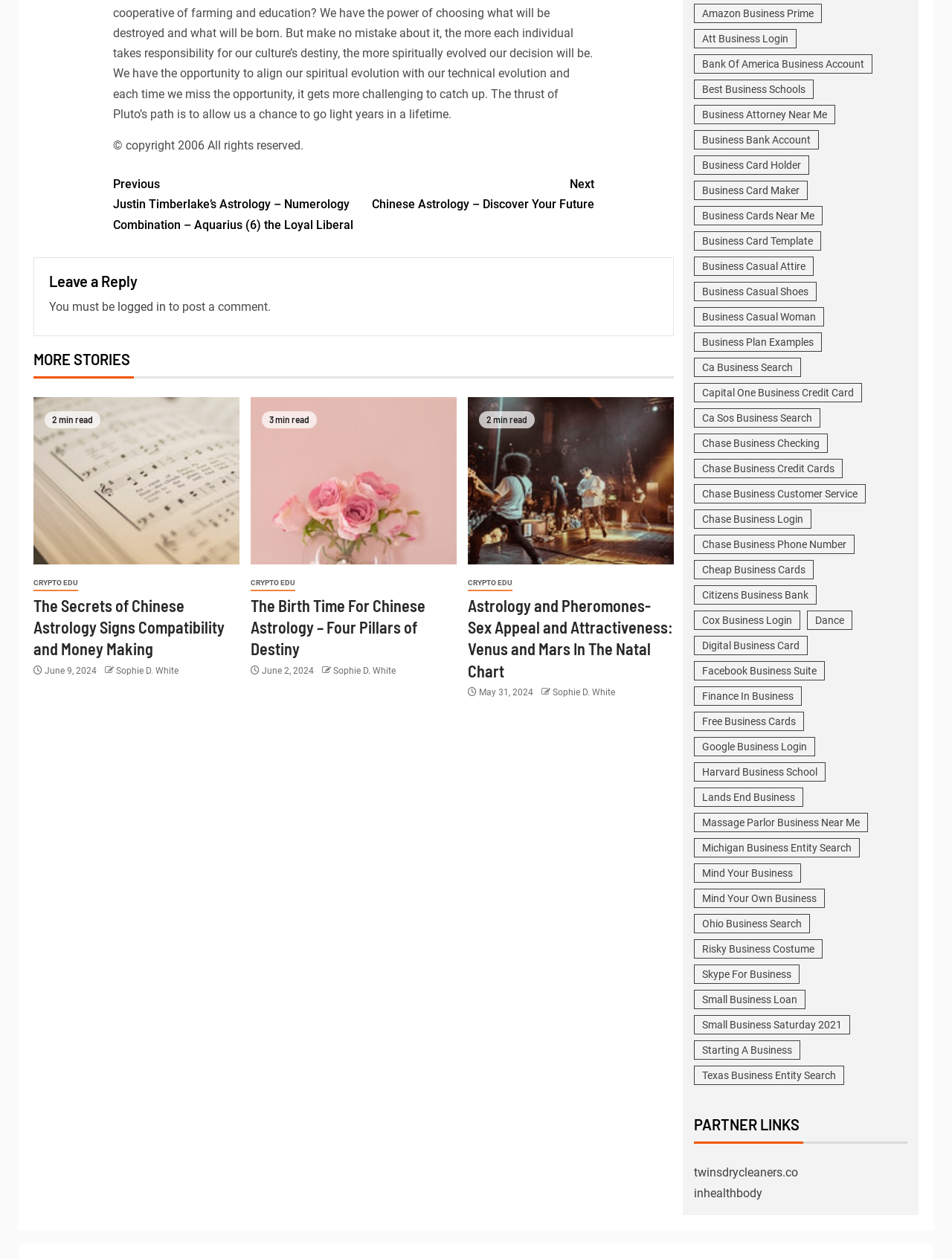Given the element description, predict the bounding box coordinates in the format (top-left x, top-left y, bottom-right x, bottom-right y), using floating point numbers between 0 and 1: Crypto Edu

[0.491, 0.457, 0.538, 0.47]